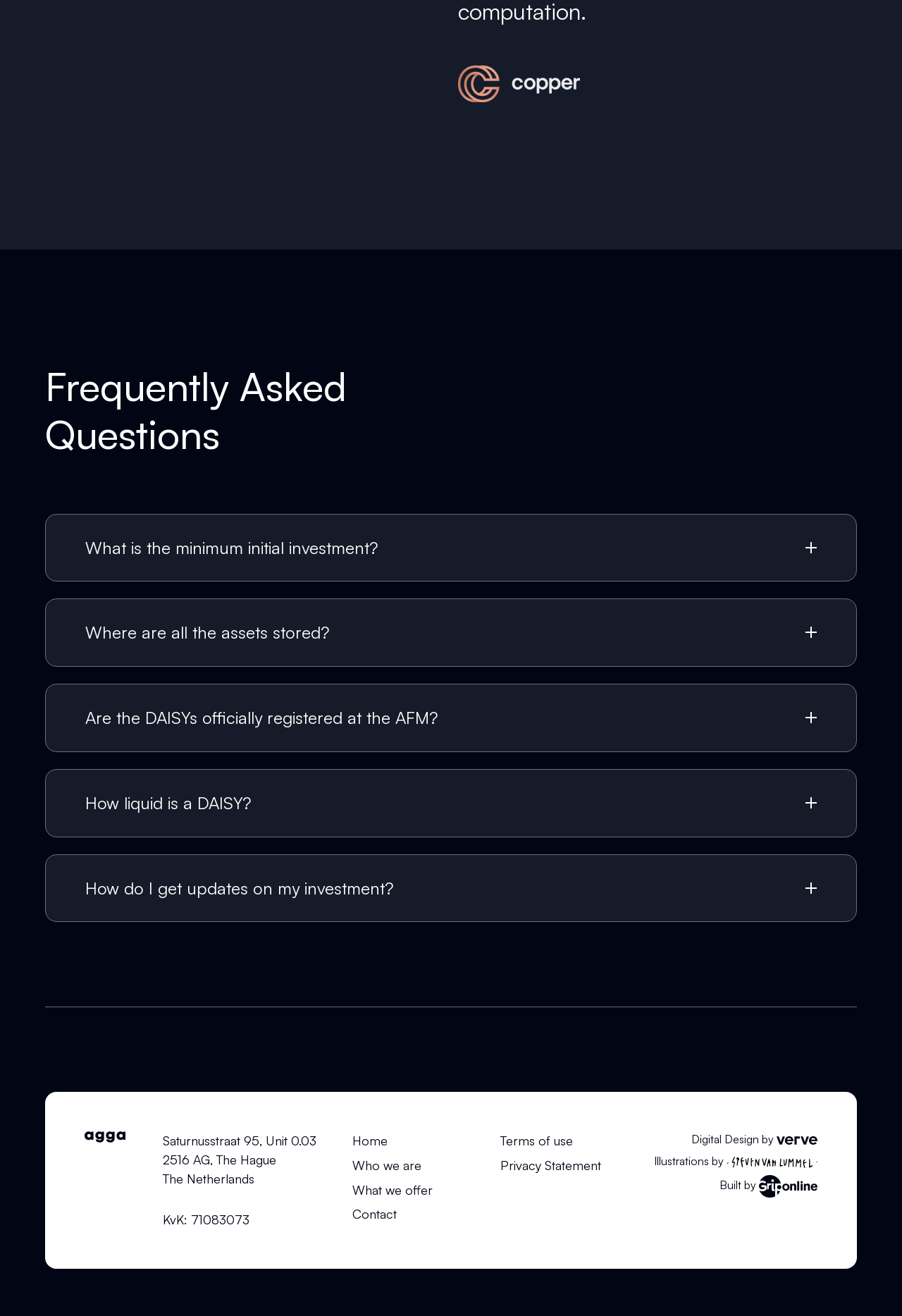Provide the bounding box coordinates of the area you need to click to execute the following instruction: "Click on 'Terms of use'".

[0.555, 0.861, 0.635, 0.873]